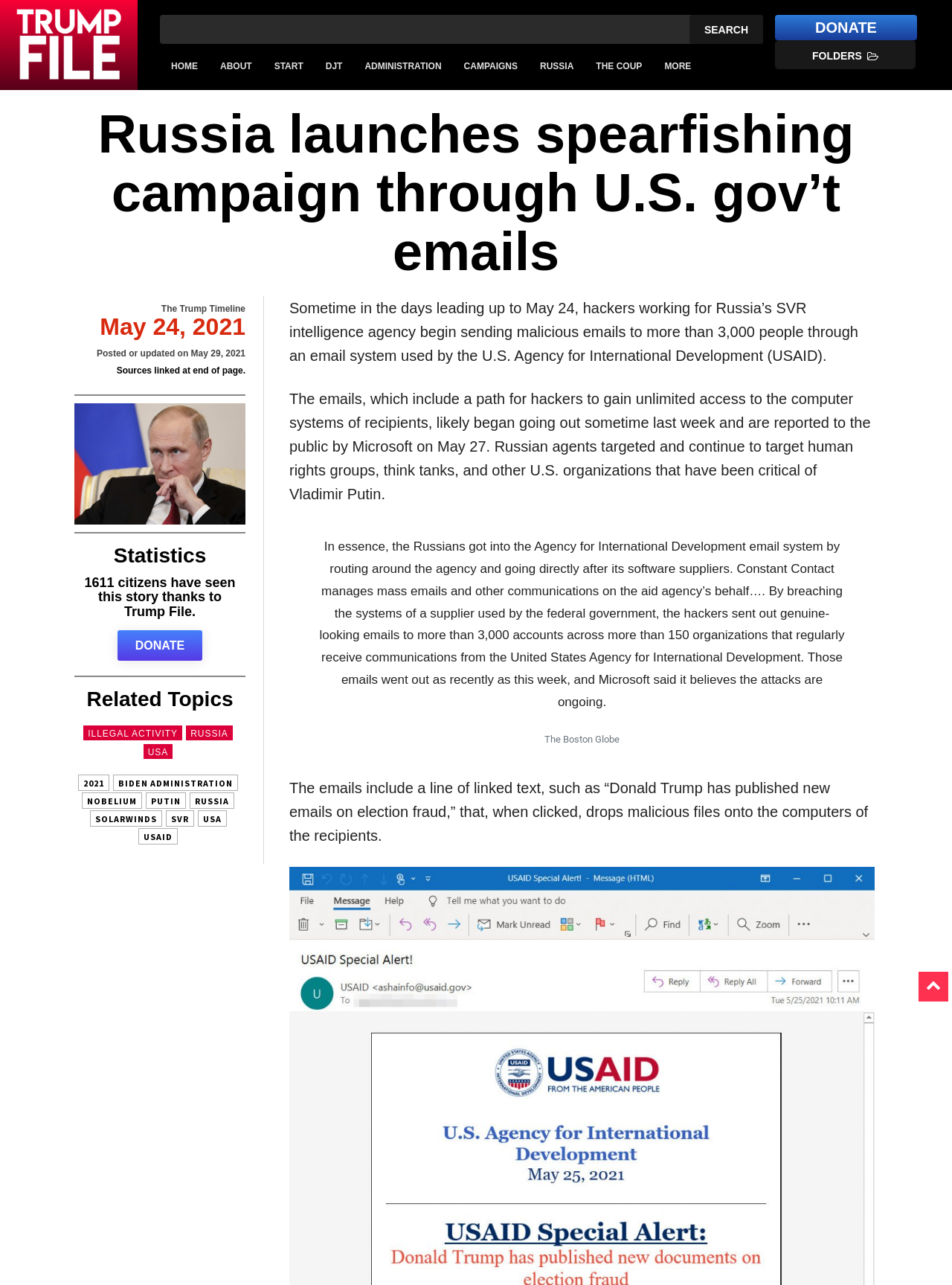Predict the bounding box of the UI element based on this description: "parent_node: SEARCH name="s" placeholder=""".

[0.168, 0.012, 0.724, 0.034]